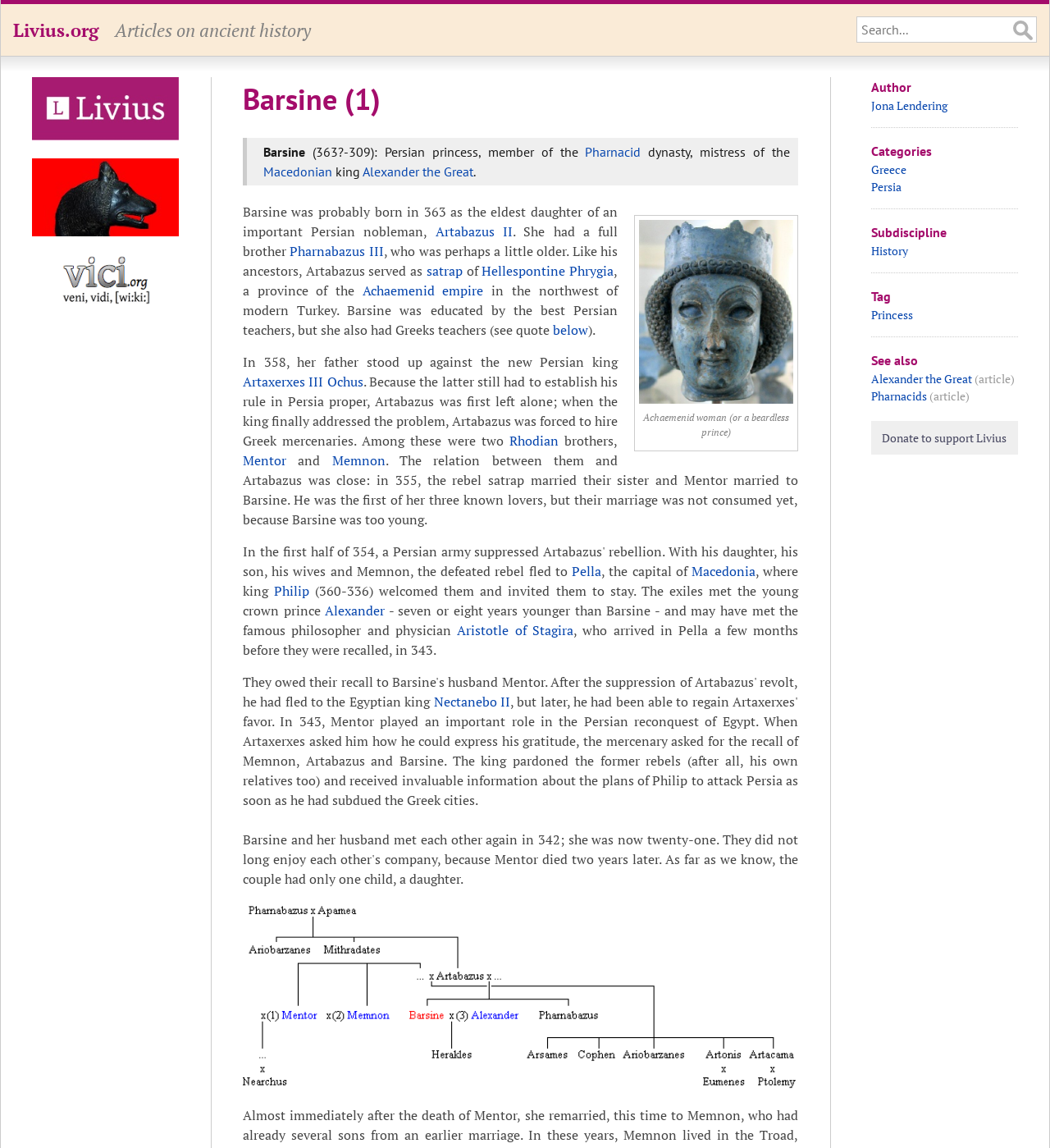Determine the bounding box coordinates of the clickable area required to perform the following instruction: "Donate to support Livius". The coordinates should be represented as four float numbers between 0 and 1: [left, top, right, bottom].

[0.83, 0.367, 0.969, 0.396]